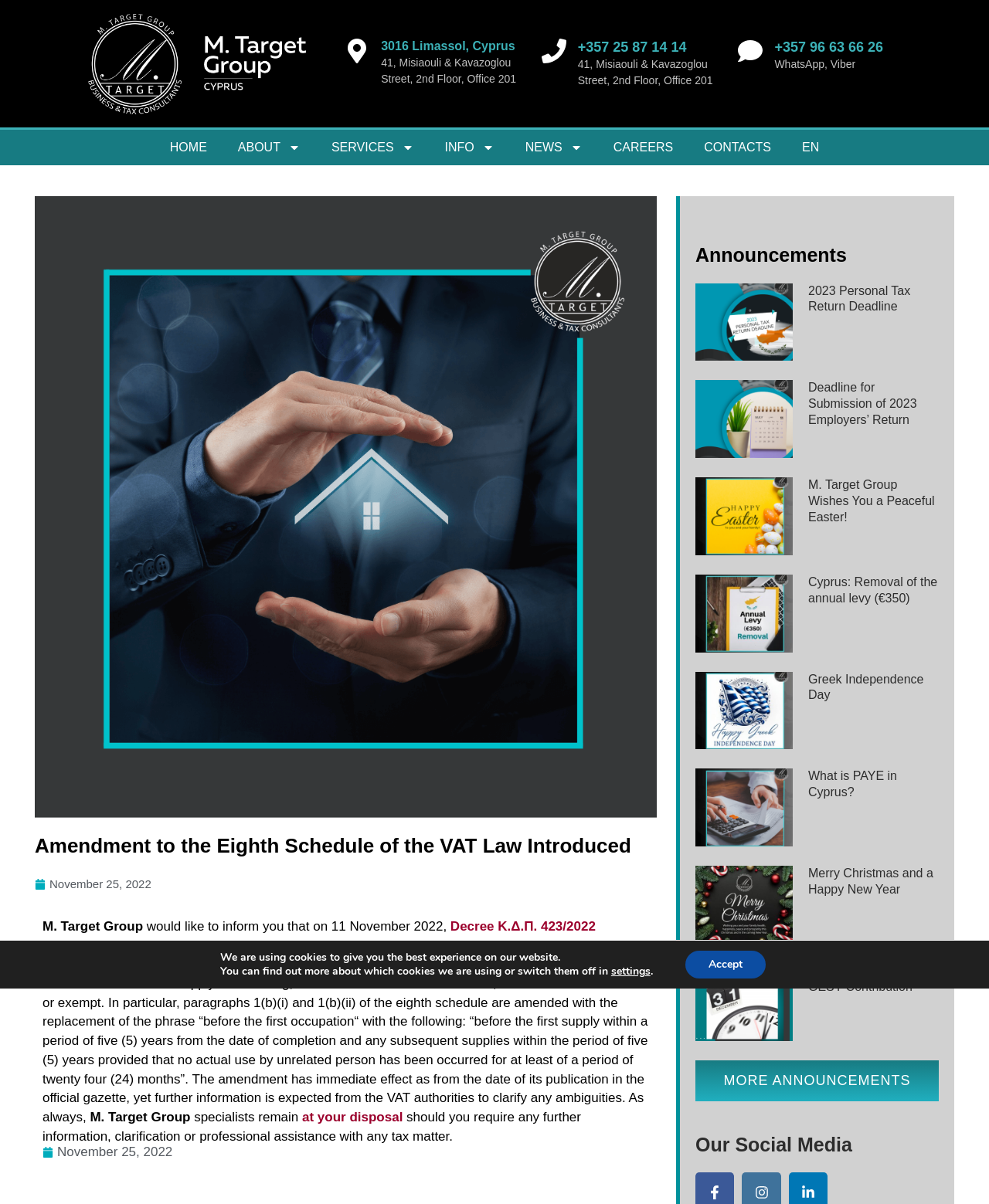Please identify the coordinates of the bounding box that should be clicked to fulfill this instruction: "Click the MORE ANNOUNCEMENTS link".

[0.703, 0.881, 0.949, 0.915]